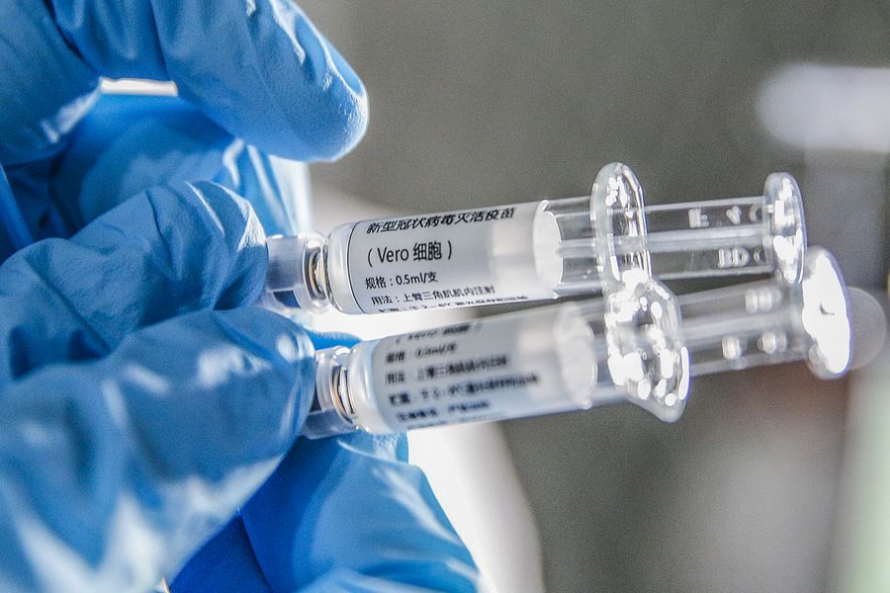Please answer the following question using a single word or phrase: 
What is the significance of vaccine availability?

Fight against COVID-19